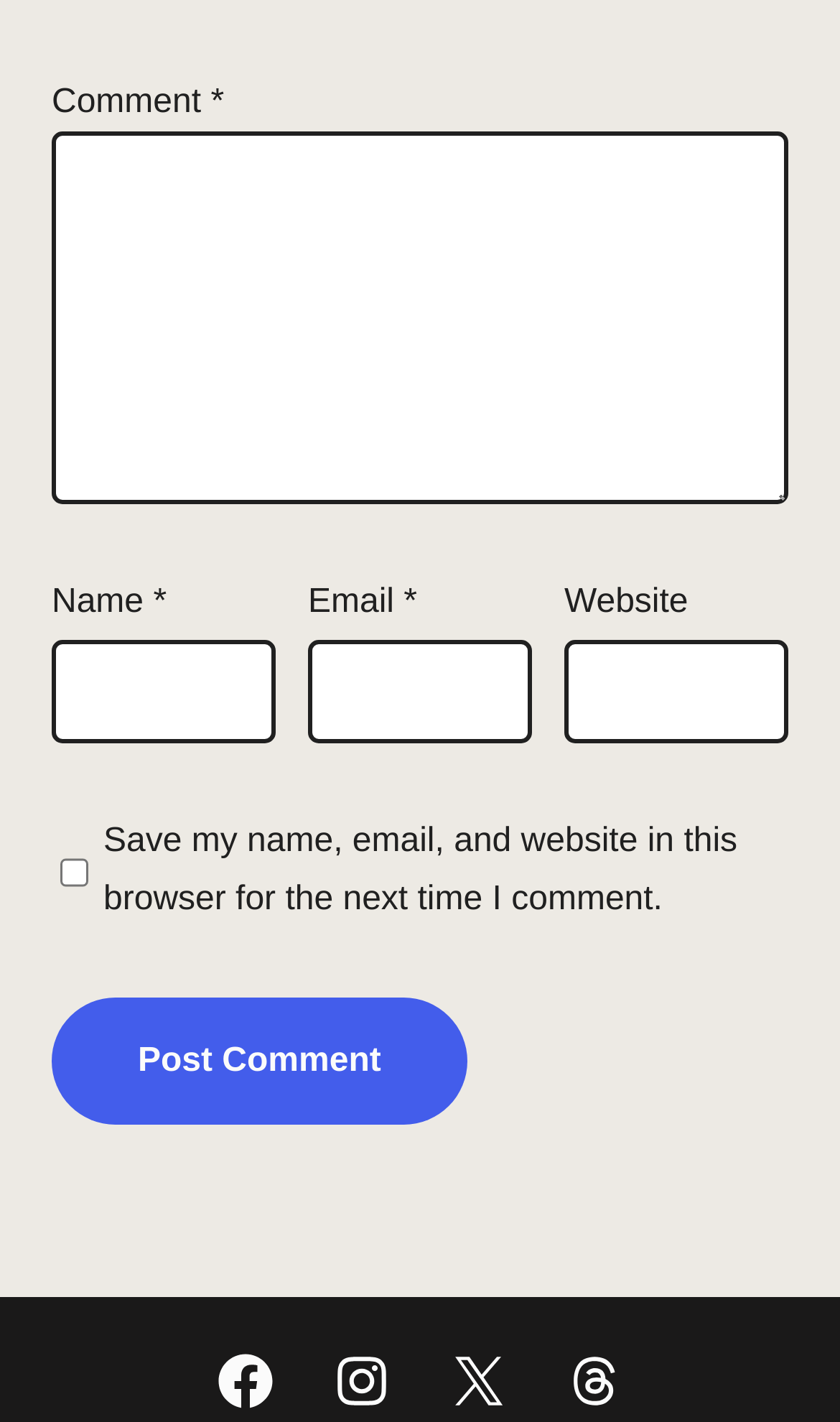Identify the bounding box coordinates of the part that should be clicked to carry out this instruction: "Visit Facebook".

[0.254, 0.949, 0.331, 0.994]